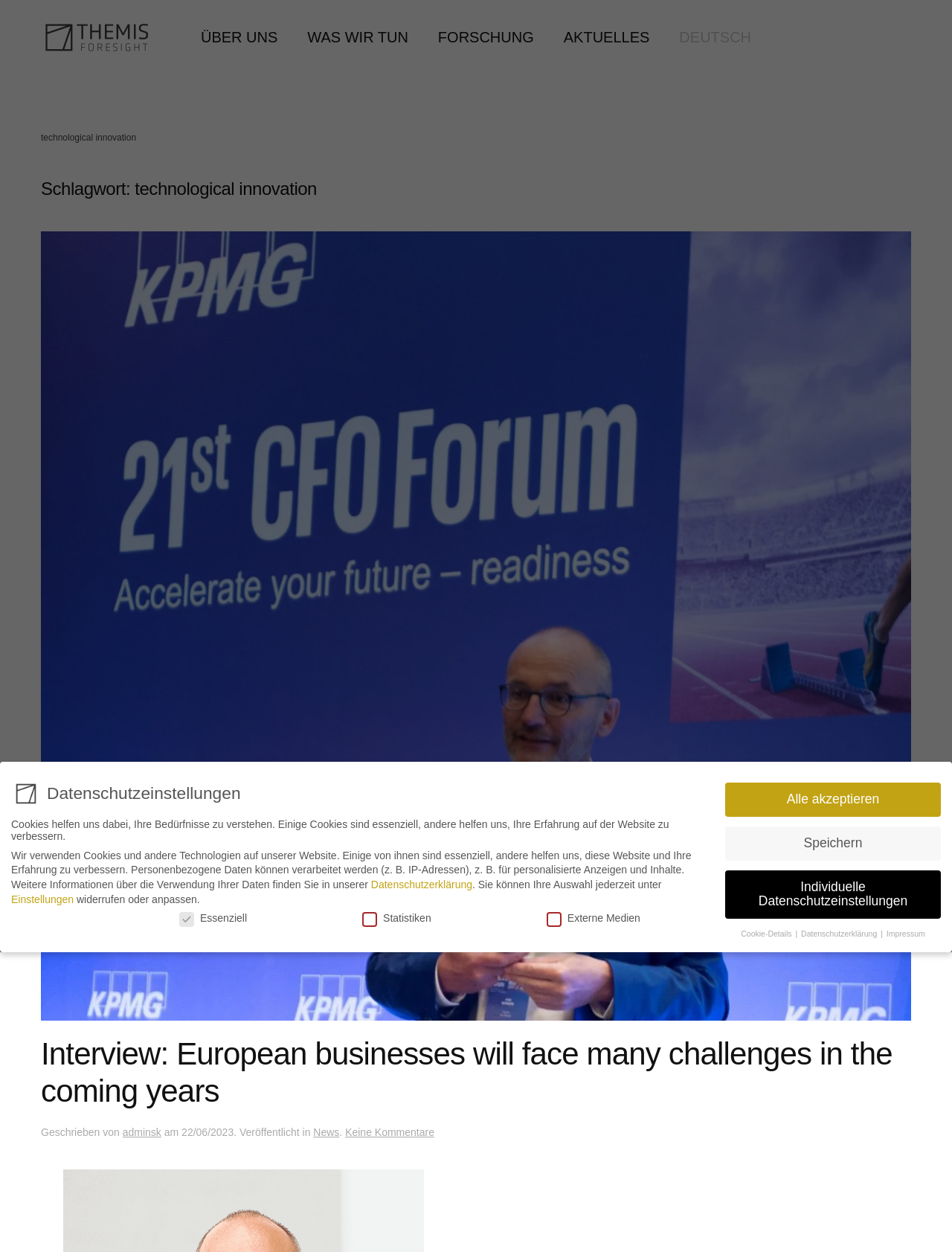What is the name of the company?
We need a detailed and exhaustive answer to the question. Please elaborate.

The name of the company can be found in the image element with the text 'Themis Foresight' located at the top of the webpage, which is likely the logo of the company.